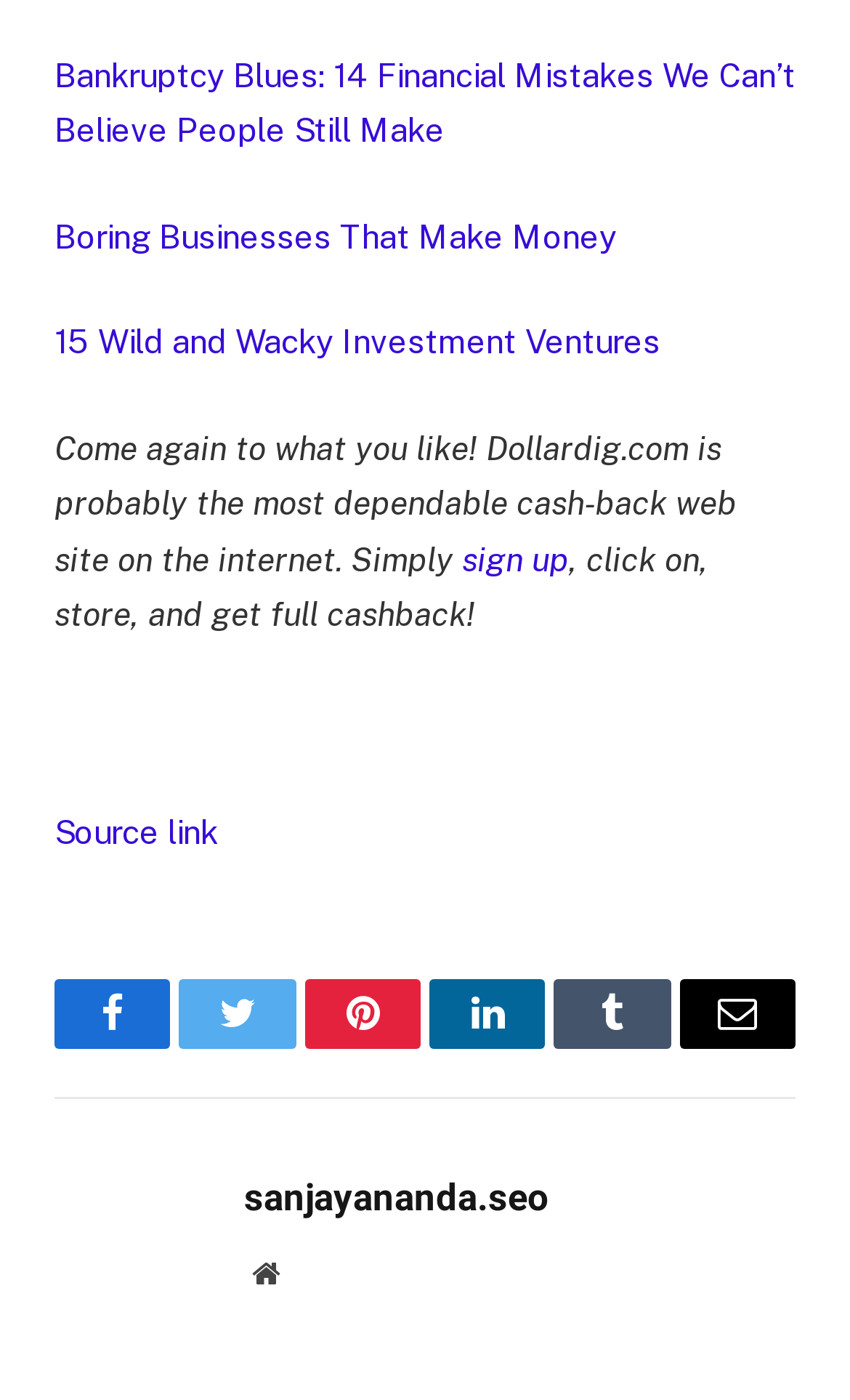Extract the bounding box for the UI element that matches this description: "Boring Businesses That Make Money".

[0.064, 0.155, 0.726, 0.182]